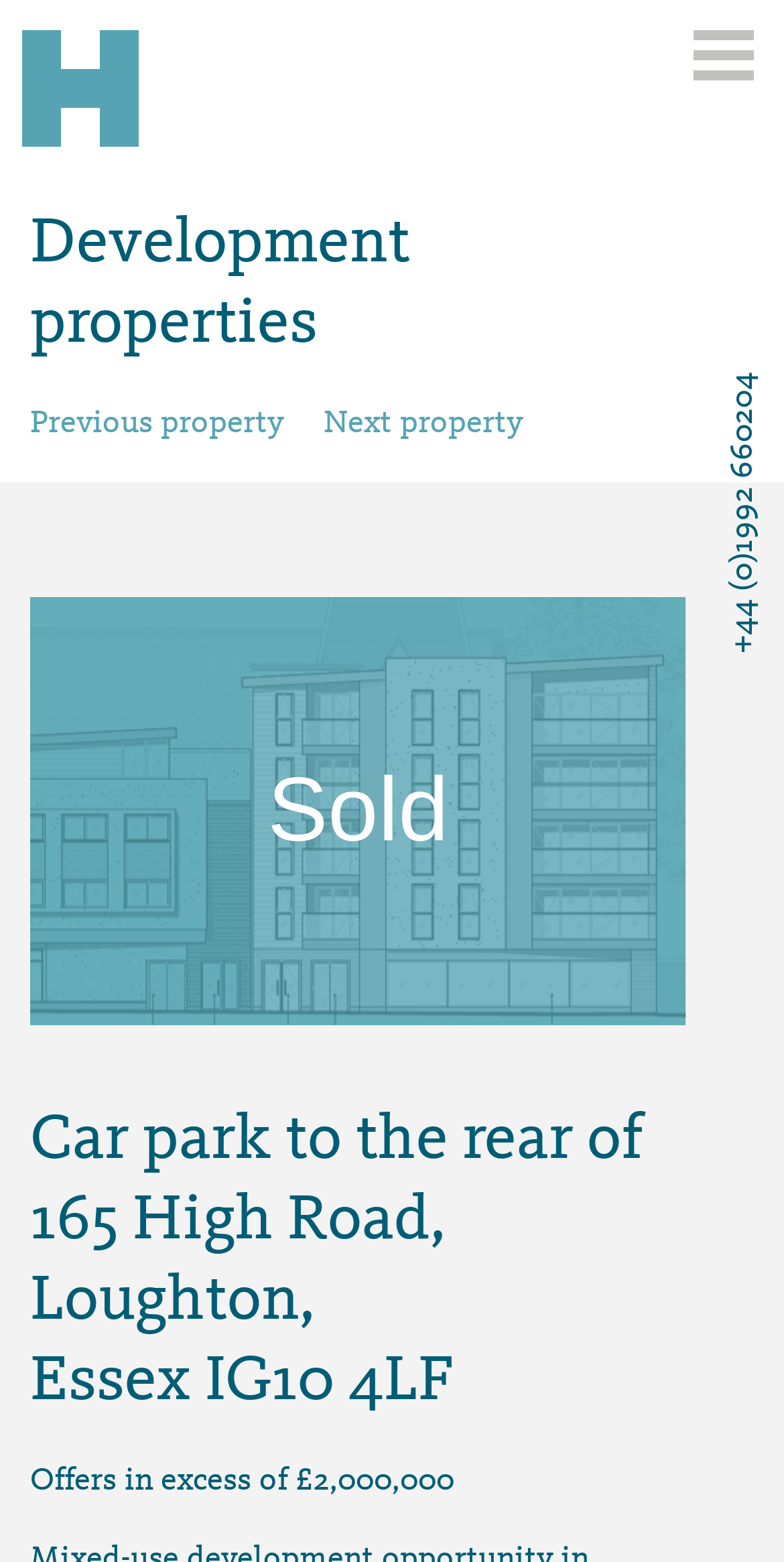Examine the screenshot and answer the question in as much detail as possible: What is the location of the current property?

I found the location by looking at the heading element with the text 'Car park to the rear of 165 High Road, Loughton, Essex IG10 4LF' which is located at the middle of the webpage.